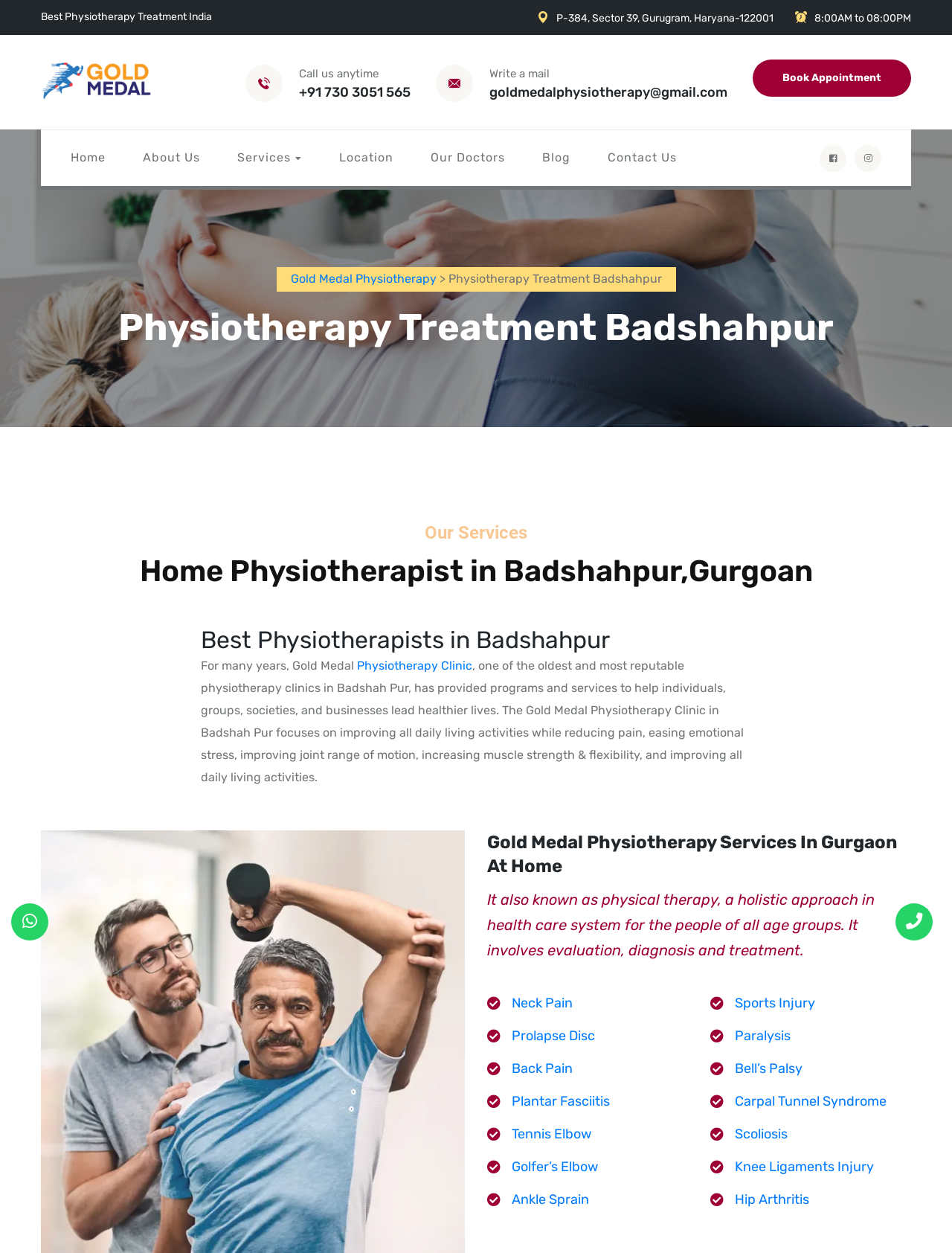Specify the bounding box coordinates of the area that needs to be clicked to achieve the following instruction: "Send an email to the clinic".

[0.514, 0.066, 0.764, 0.081]